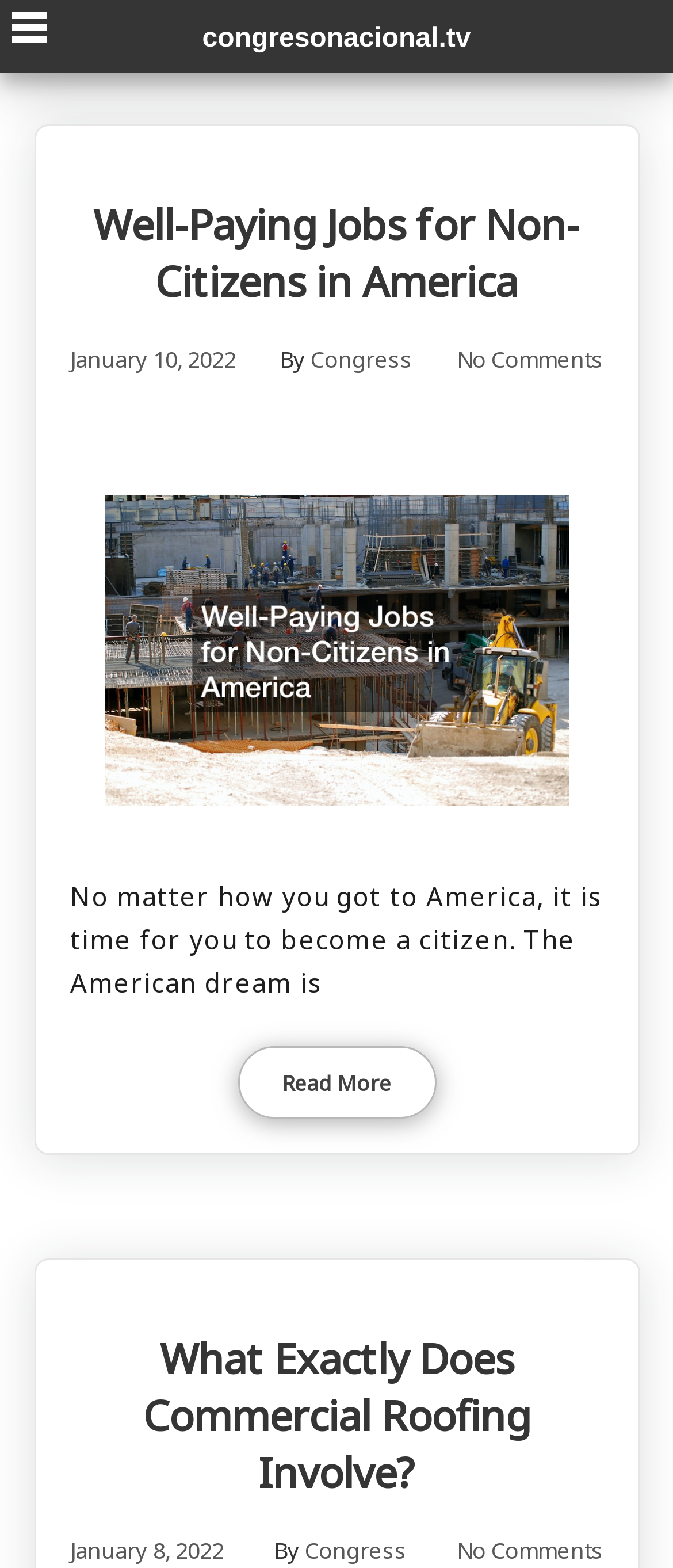Can you give a comprehensive explanation to the question given the content of the image?
How many links are there in the third article?

I looked at the third article, which is 'What Exactly Does Commercial Roofing Involve?' and found only one link, which is the title of the article itself.